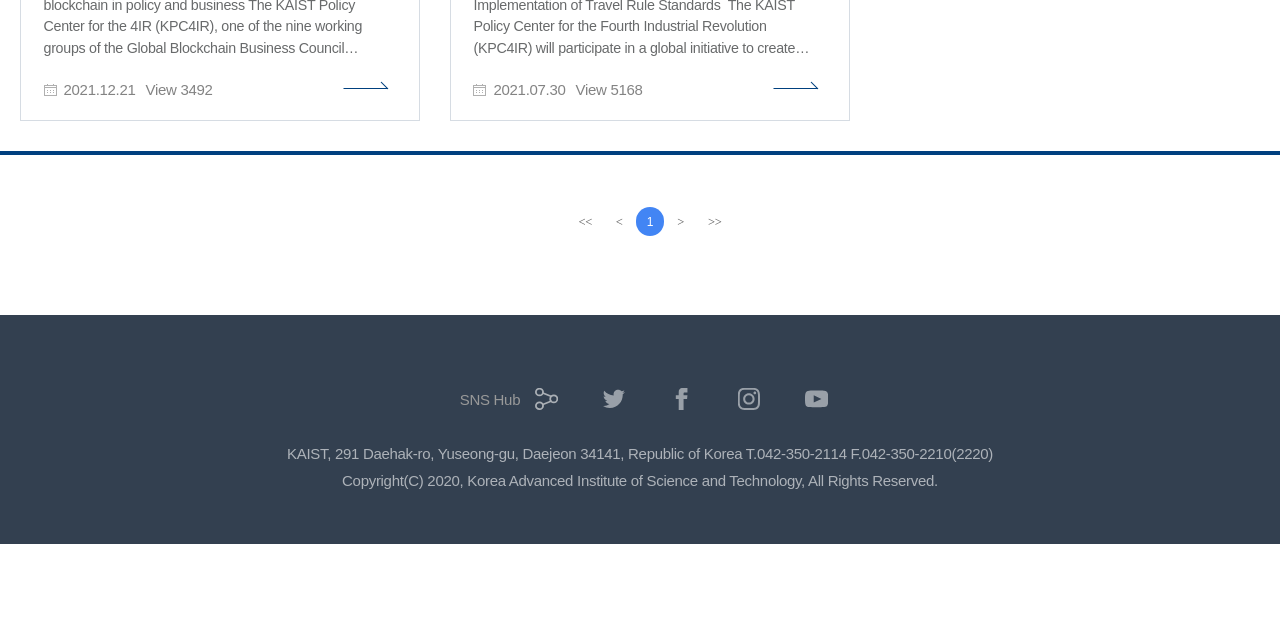Predict the bounding box coordinates for the UI element described as: "SNS Hub". The coordinates should be four float numbers between 0 and 1, presented as [left, top, right, bottom].

[0.353, 0.595, 0.436, 0.677]